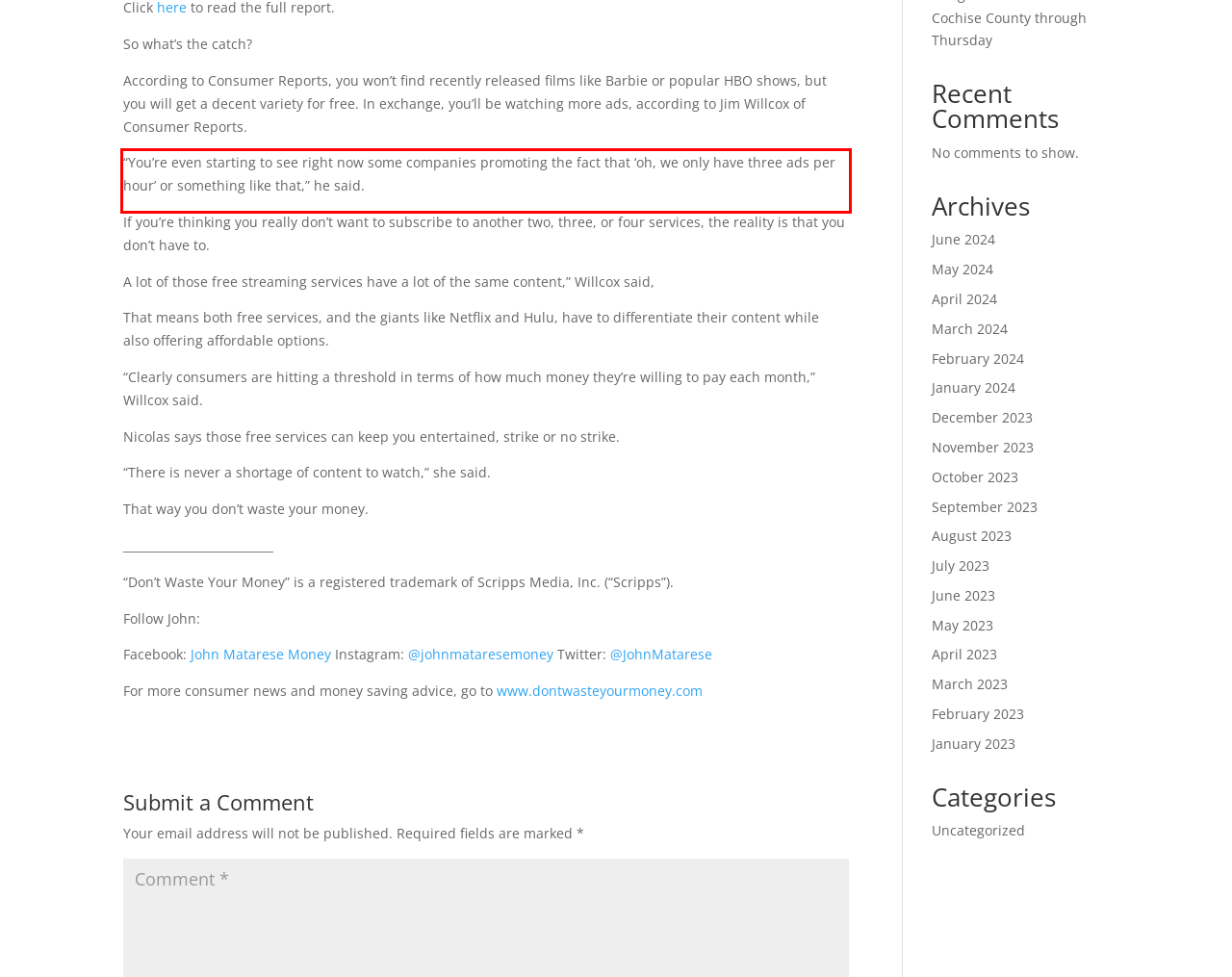Given a screenshot of a webpage with a red bounding box, extract the text content from the UI element inside the red bounding box.

“You’re even starting to see right now some companies promoting the fact that ‘oh, we only have three ads per hour’ or something like that,” he said.